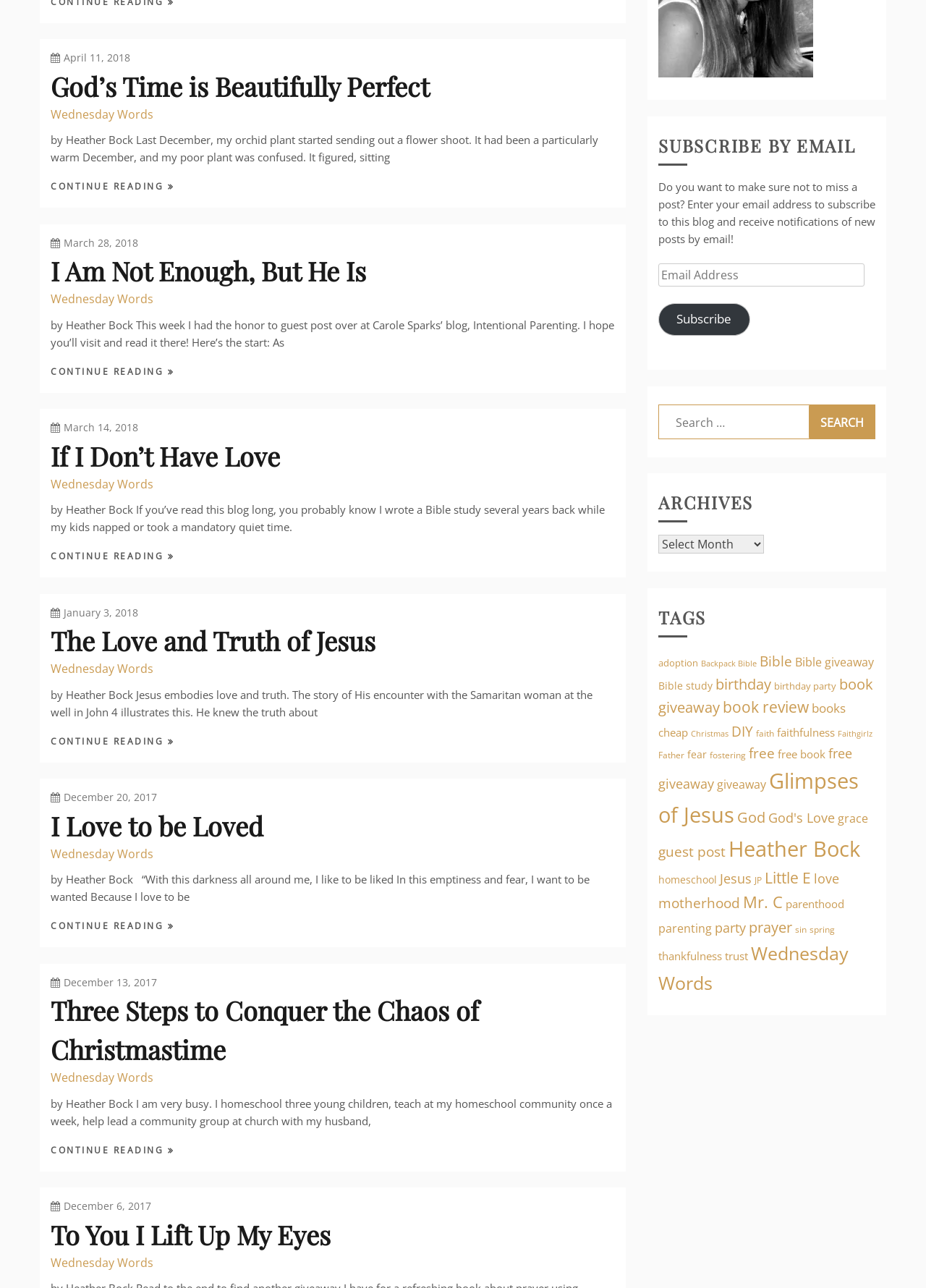Given the element description parent_node: Search for: value="Search", identify the bounding box coordinates for the UI element on the webpage screenshot. The format should be (top-left x, top-left y, bottom-right x, bottom-right y), with values between 0 and 1.

[0.873, 0.314, 0.945, 0.341]